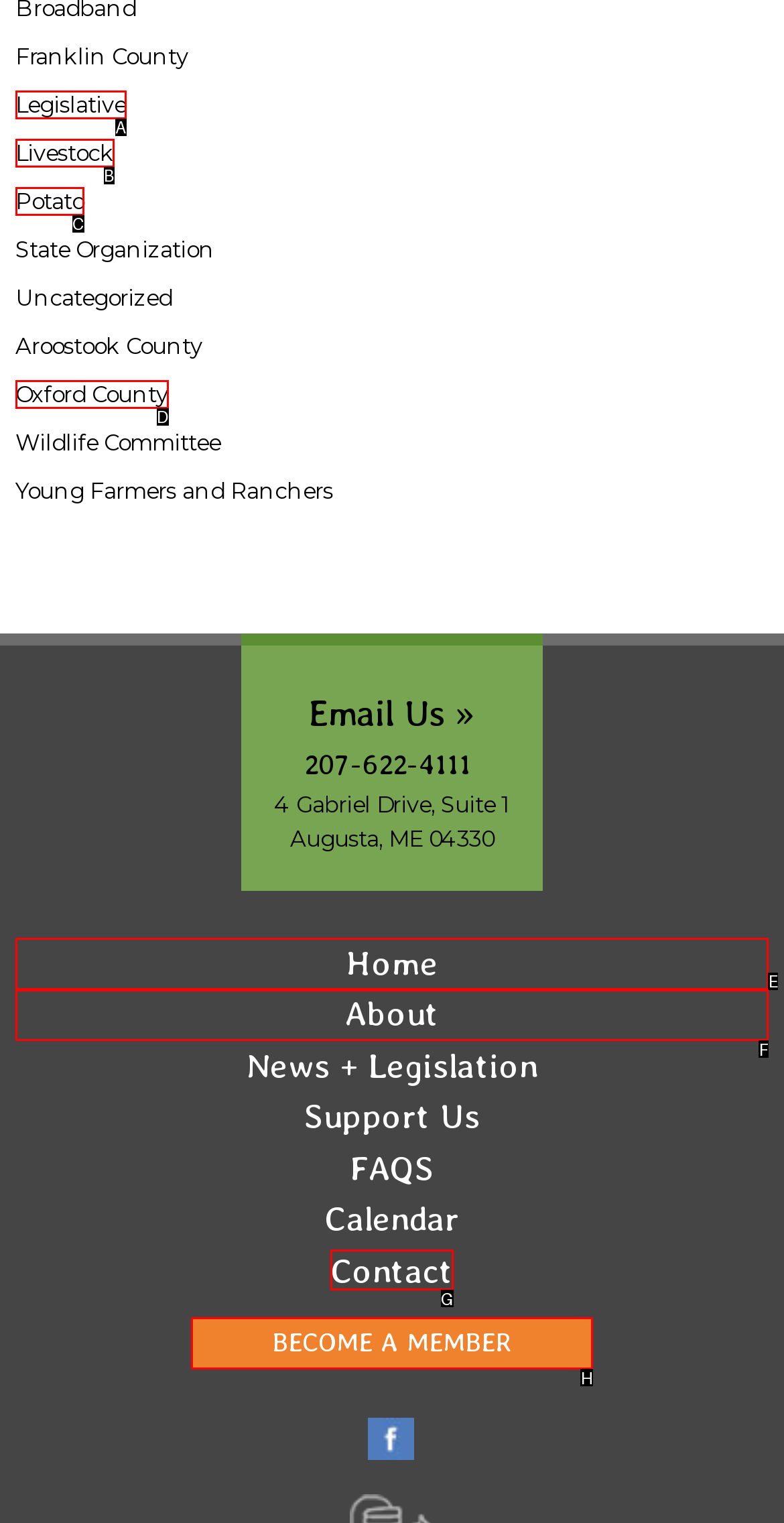Identify the correct UI element to click on to achieve the following task: Become a member Respond with the corresponding letter from the given choices.

H